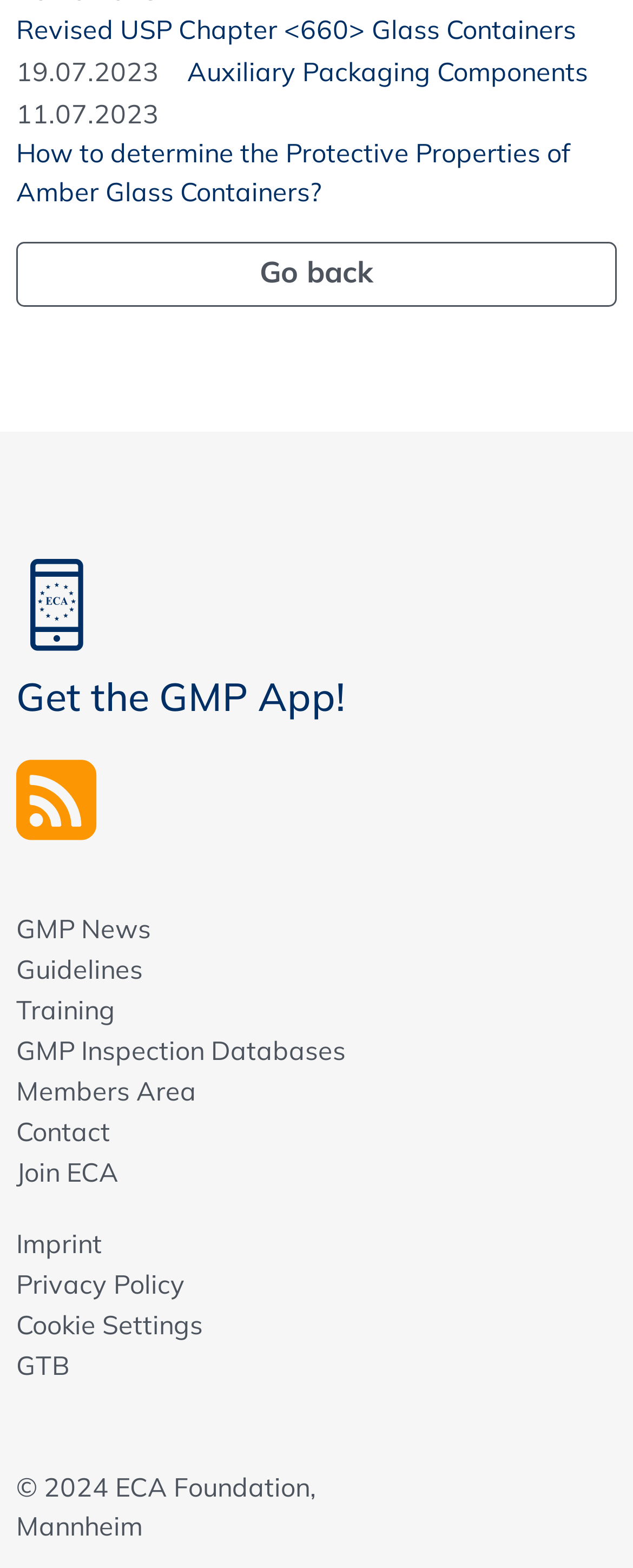Answer the question using only one word or a concise phrase: What is the purpose of the 'Get the GMP App!' link?

To download the GMP App